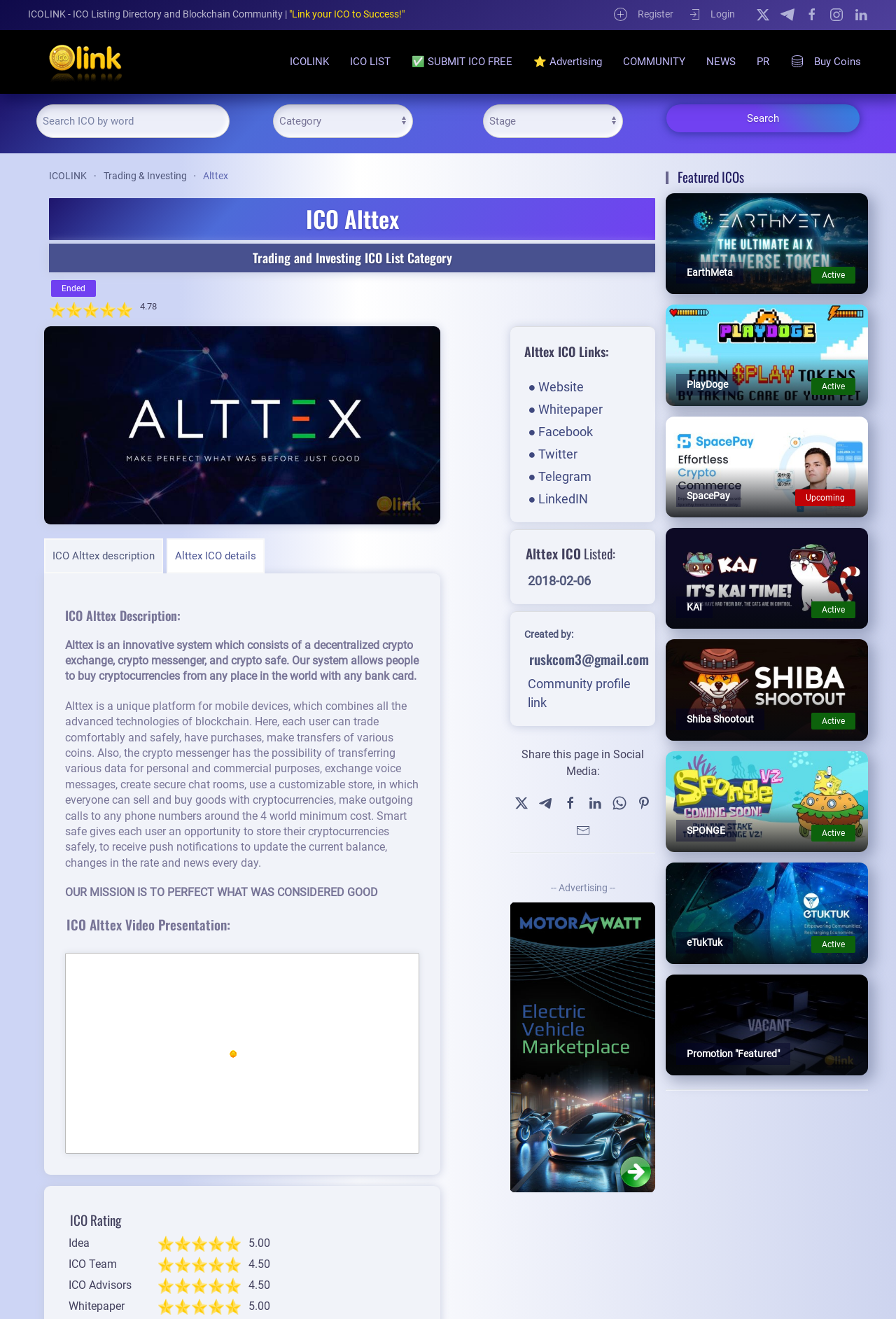Please determine the bounding box coordinates of the element to click in order to execute the following instruction: "Search ICO by word". The coordinates should be four float numbers between 0 and 1, specified as [left, top, right, bottom].

[0.041, 0.079, 0.256, 0.105]